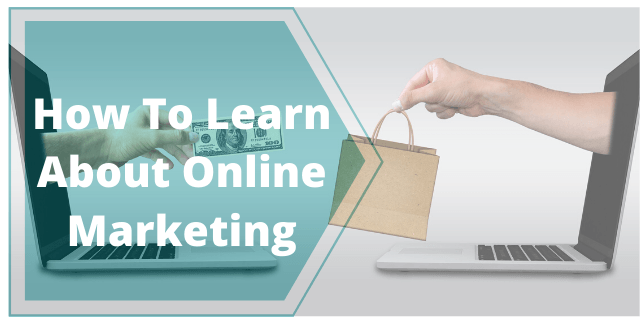Provide your answer to the question using just one word or phrase: What is the theme of the text overlay?

Online business education